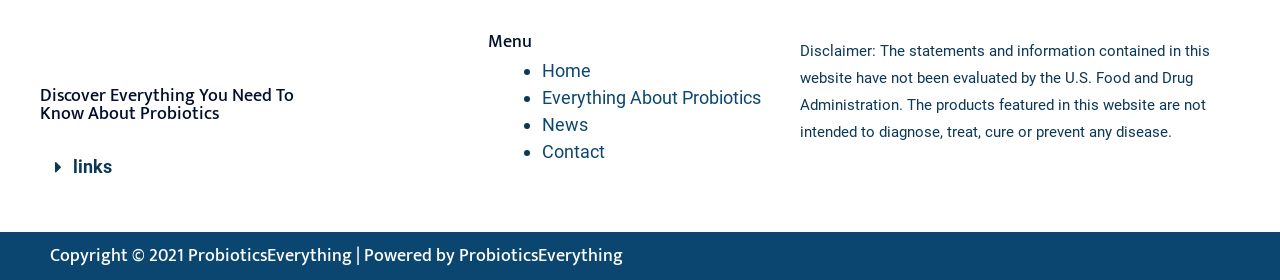What is the topic of the website?
Please provide a single word or phrase based on the screenshot.

Probiotics